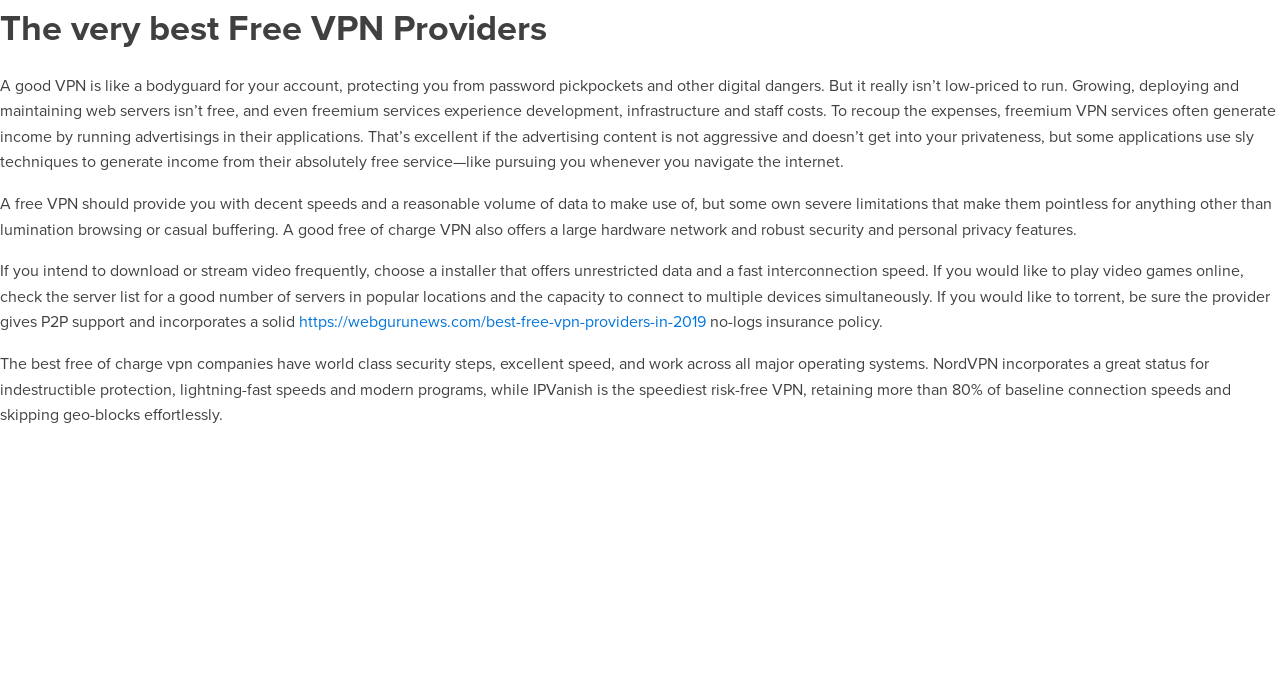What is important for online gaming?
Use the screenshot to answer the question with a single word or phrase.

multiple device connections